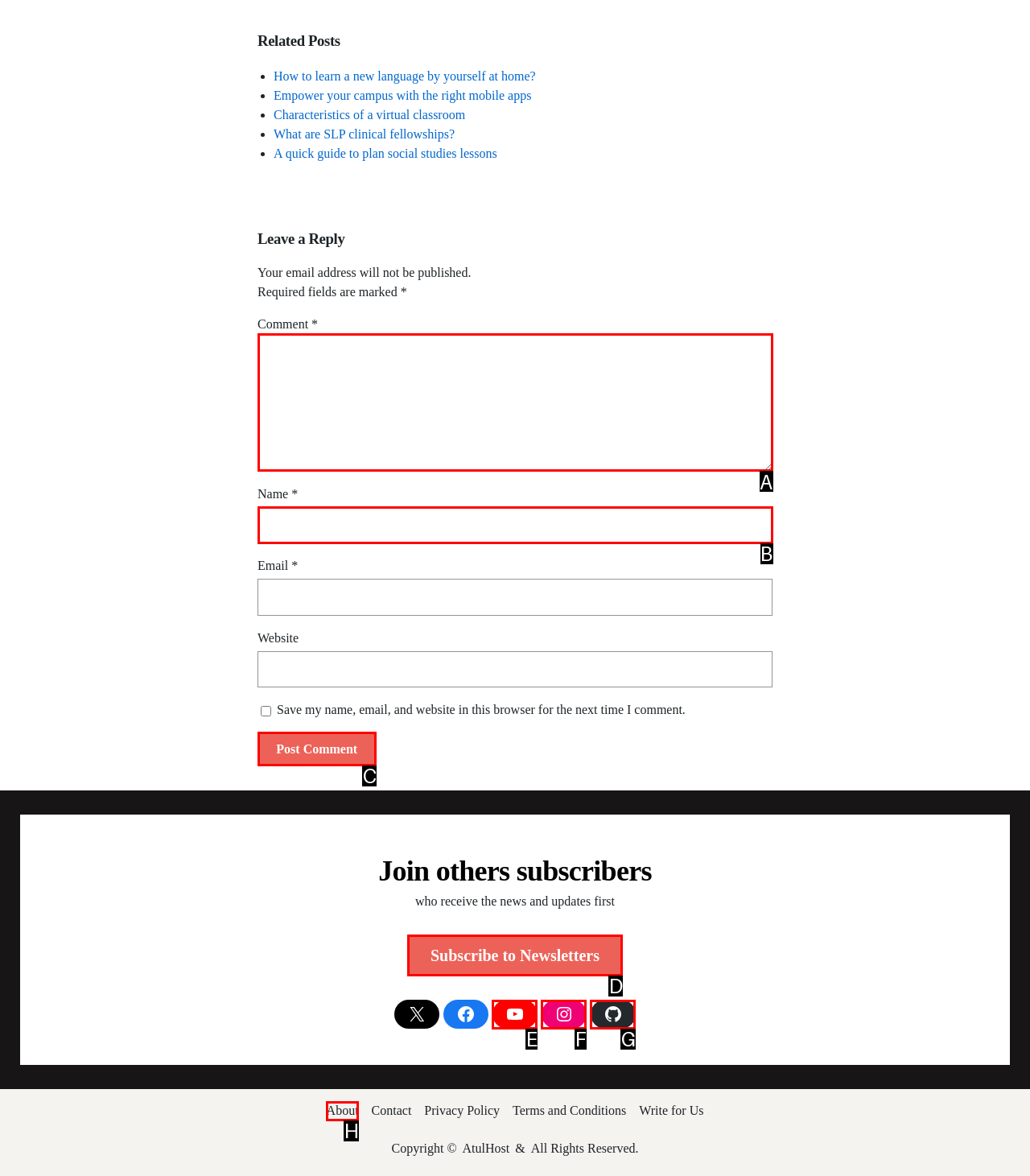Which UI element should be clicked to perform the following task: Leave a comment? Answer with the corresponding letter from the choices.

A